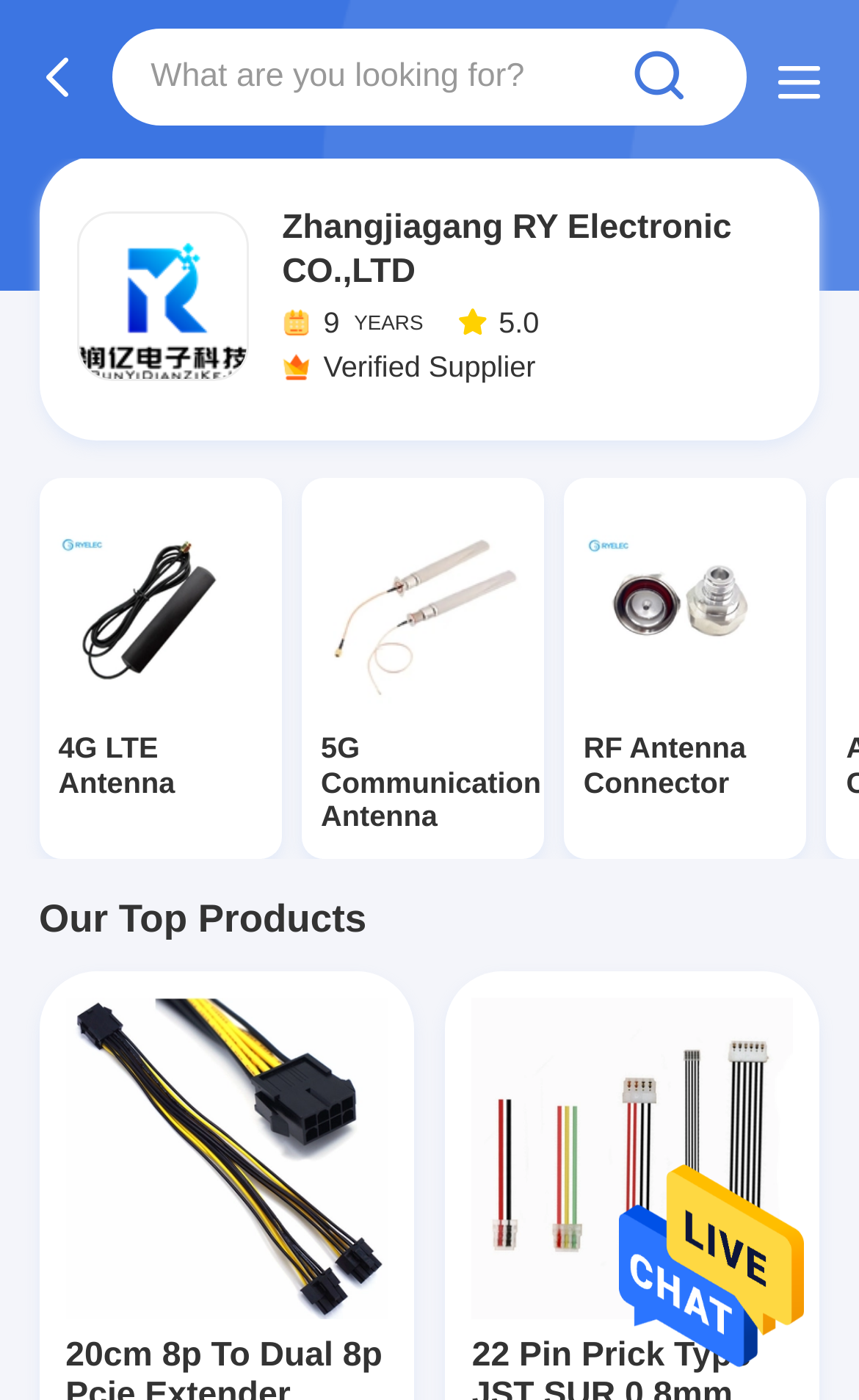Determine the bounding box coordinates for the clickable element to execute this instruction: "Search for products". Provide the coordinates as four float numbers between 0 and 1, i.e., [left, top, right, bottom].

[0.13, 0.021, 0.87, 0.09]